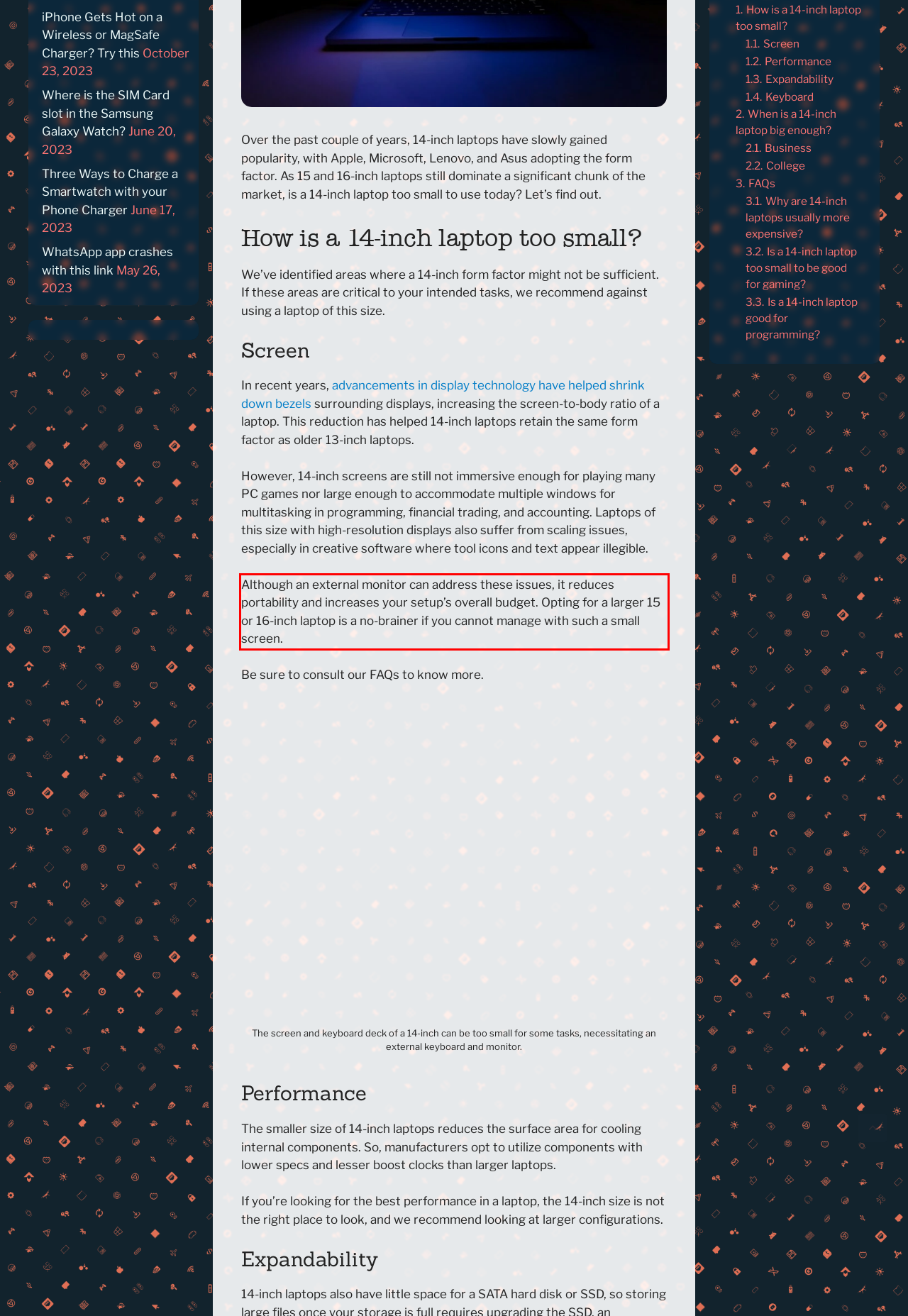Please identify and extract the text content from the UI element encased in a red bounding box on the provided webpage screenshot.

Although an external monitor can address these issues, it reduces portability and increases your setup’s overall budget. Opting for a larger 15 or 16-inch laptop is a no-brainer if you cannot manage with such a small screen.